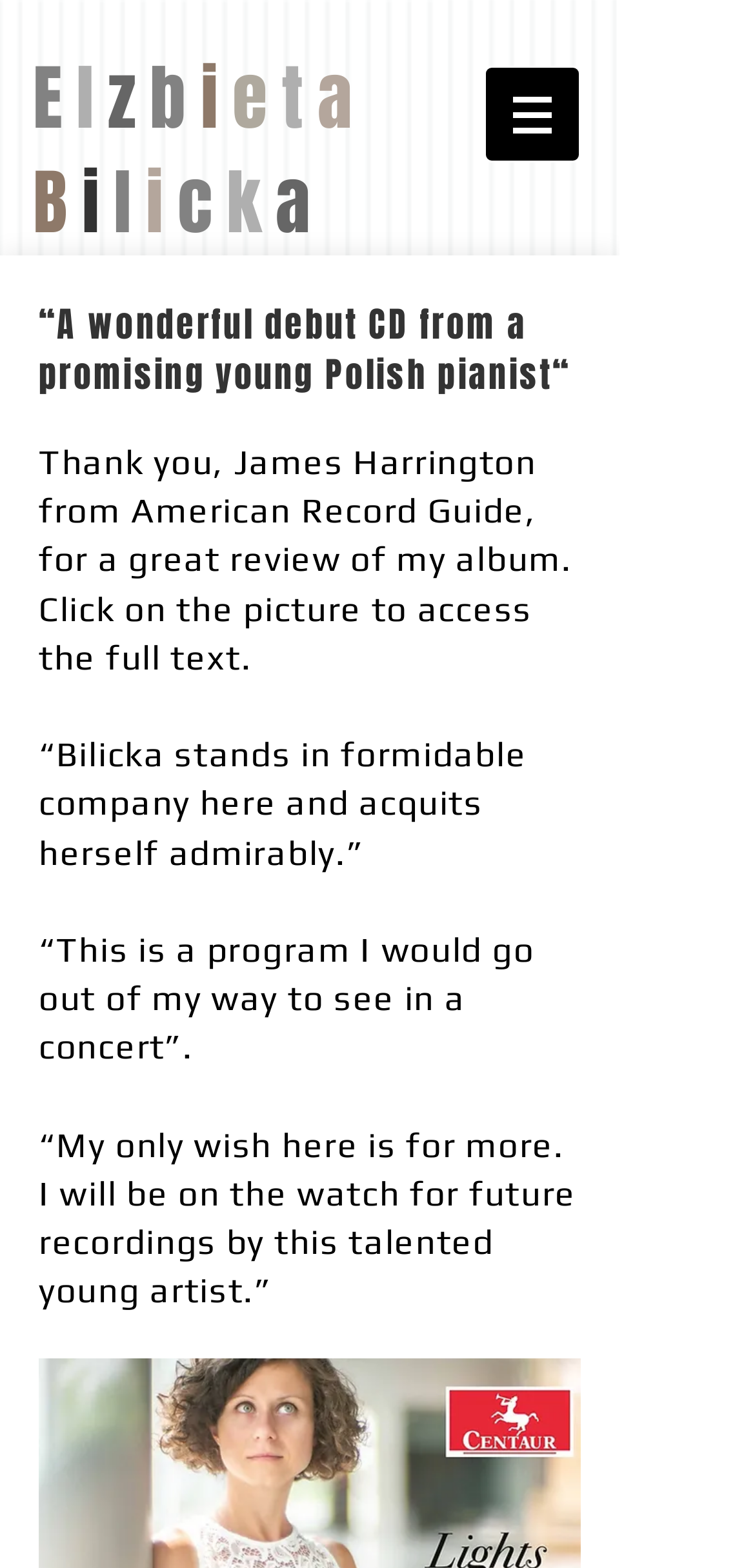What is the source of the first quote?
Answer the question with a single word or phrase, referring to the image.

American Record Guide